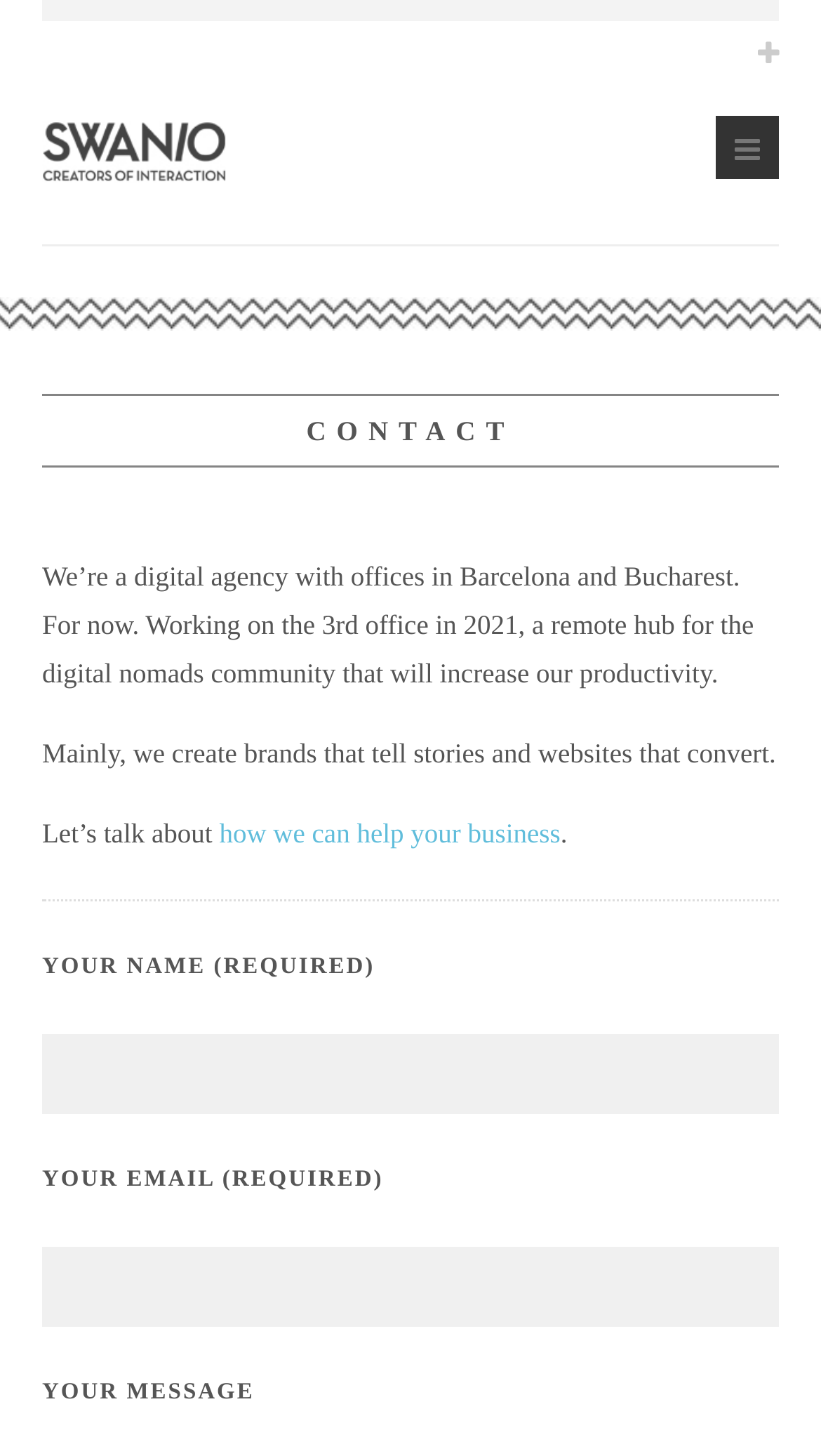Provide a comprehensive description of the webpage.

The webpage is about SWANIO, a digital agency with offices in Barcelona and Bucharest. At the top right corner, there is a link with an icon. Below it, the company name "SWANIO" is displayed prominently, accompanied by a logo image. 

On the top navigation bar, there is a combobox on the right side. 

The main content of the webpage is divided into sections. The first section has a heading "CONTACT" in the middle. Below it, there is a paragraph describing the company, mentioning its offices and plans for expansion. 

The next section describes the company's services, stating that they create brands that tell stories and websites that convert. This is followed by an invitation to discuss how they can help the visitor's business, with a link to initiate the conversation.

Below these sections, there is a horizontal separator line. Underneath, there is a contact form with fields for the visitor's name, email, and message. Each field has a label and a required textbox to input the information.